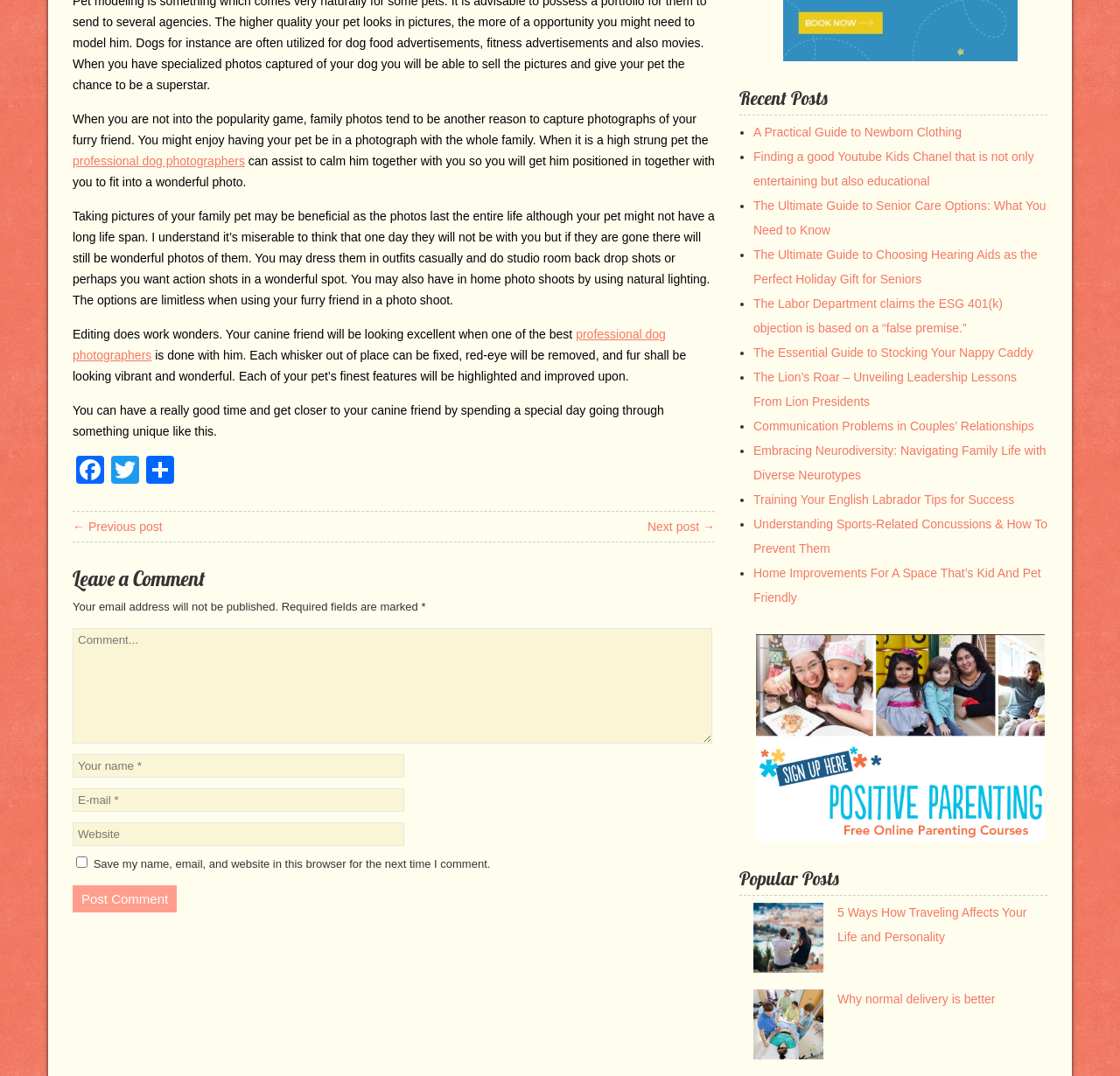Identify the bounding box coordinates for the region to click in order to carry out this instruction: "Click the MENU button". Provide the coordinates using four float numbers between 0 and 1, formatted as [left, top, right, bottom].

None